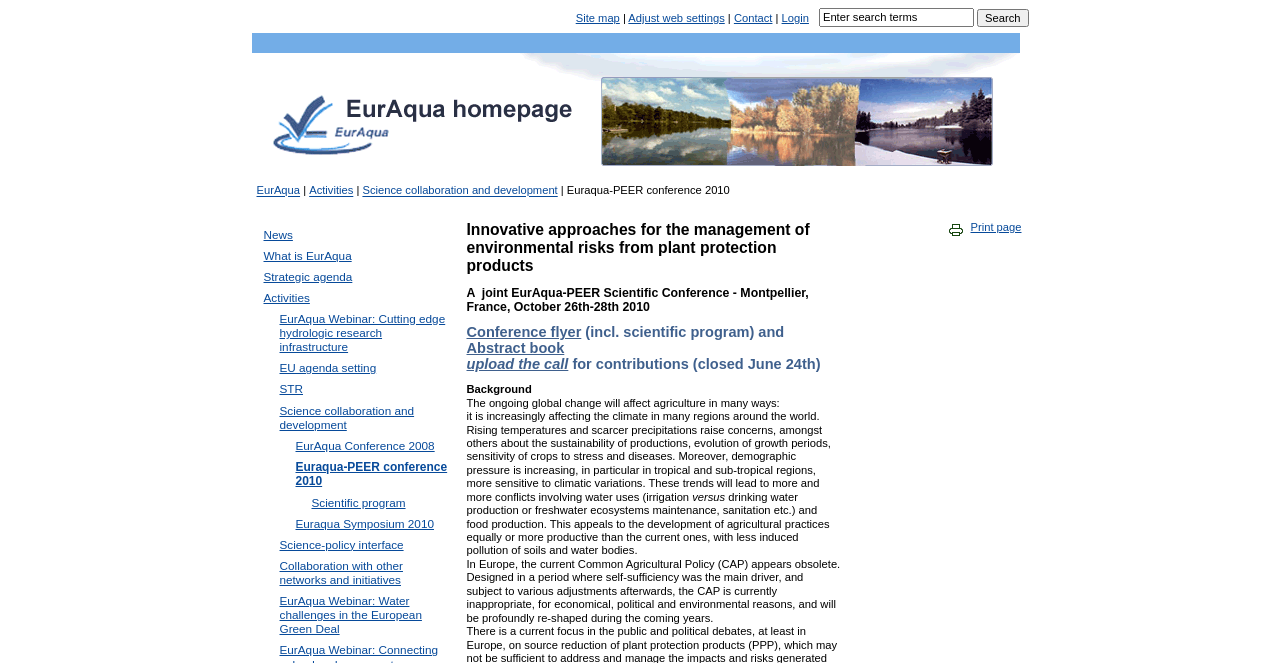Describe every aspect of the webpage in a detailed manner.

The webpage is about the Euraqua-PEER conference 2010. At the top, there is a search bar with a "Search" button and a placeholder text "Enter search terms". Below the search bar, there are several links, including "Site map", "Adjust web settings", "Contact", and "Login". 

To the left of the page, there is a navigation menu with multiple levels. The top-level links include "EurAqua", "Activities", "Science collaboration and development", and "Euraqua-PEER conference 2010". 

Below the navigation menu, there is a table with multiple rows, each containing a link to a different topic, such as "News", "What is EurAqua", "Strategic agenda", "Activities", "EurAqua Webinar: Cutting edge hydrologic research infrastructure", "EU agenda setting", "STR", "Science collaboration and development", and "EurAqua Conference 2008". 

There is also an image with the text "Till startsida" (which means "To the start page" in Swedish) located at the top-left corner of the page.